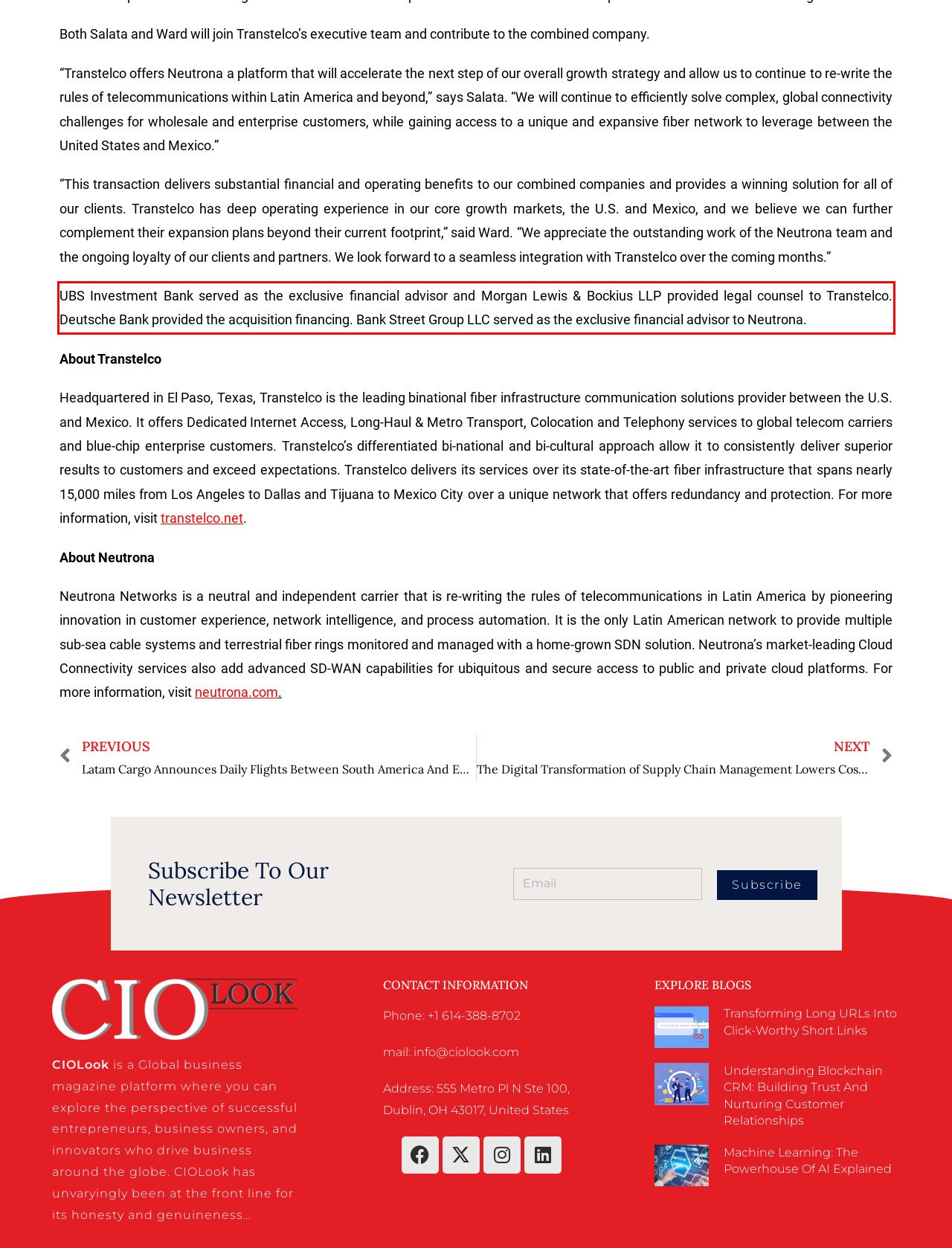Examine the webpage screenshot, find the red bounding box, and extract the text content within this marked area.

UBS Investment Bank served as the exclusive financial advisor and Morgan Lewis & Bockius LLP provided legal counsel to Transtelco. Deutsche Bank provided the acquisition financing. Bank Street Group LLC served as the exclusive financial advisor to Neutrona.